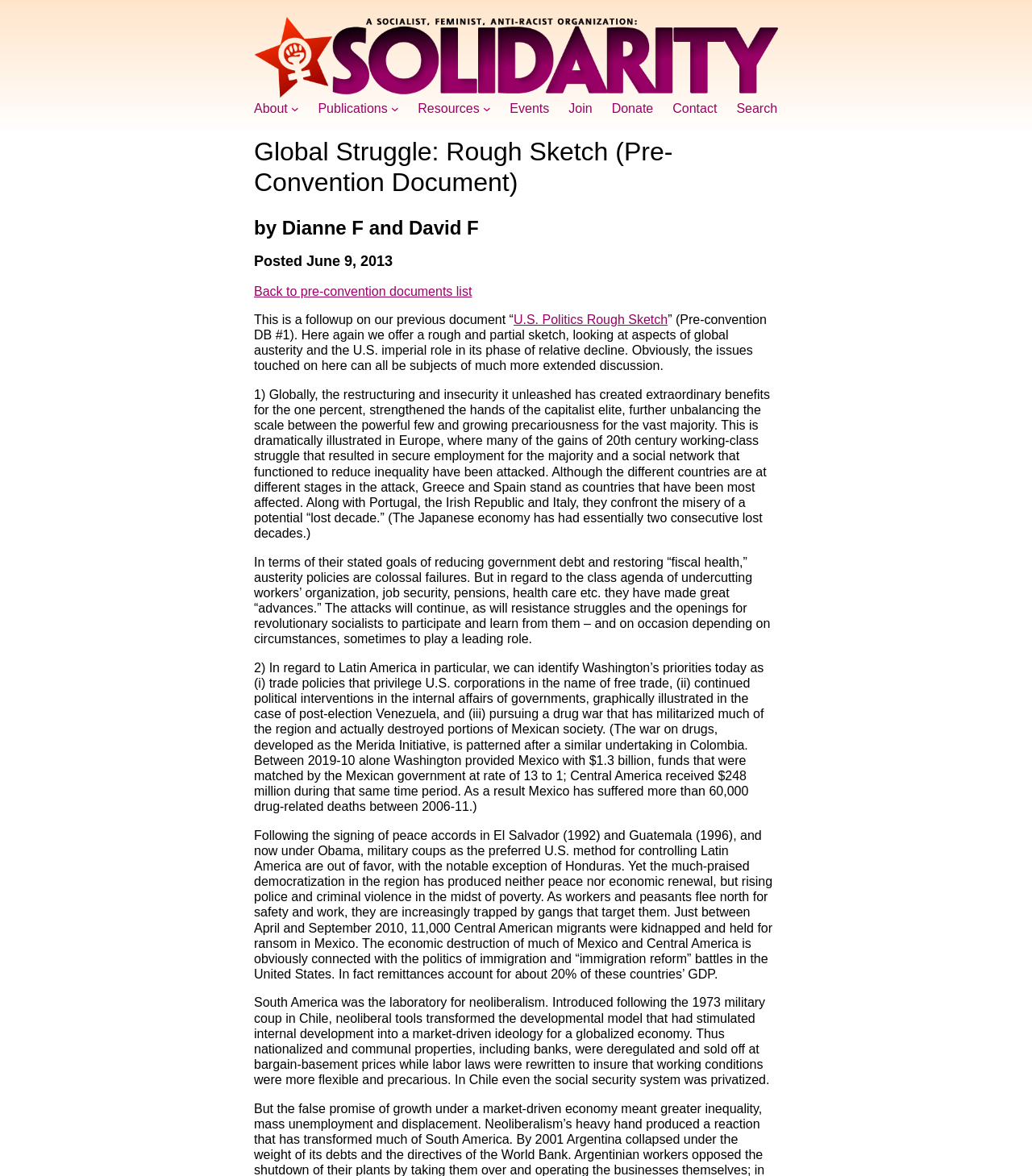Please identify the coordinates of the bounding box for the clickable region that will accomplish this instruction: "Click the 'Back to pre-convention documents list' link".

[0.246, 0.242, 0.457, 0.253]